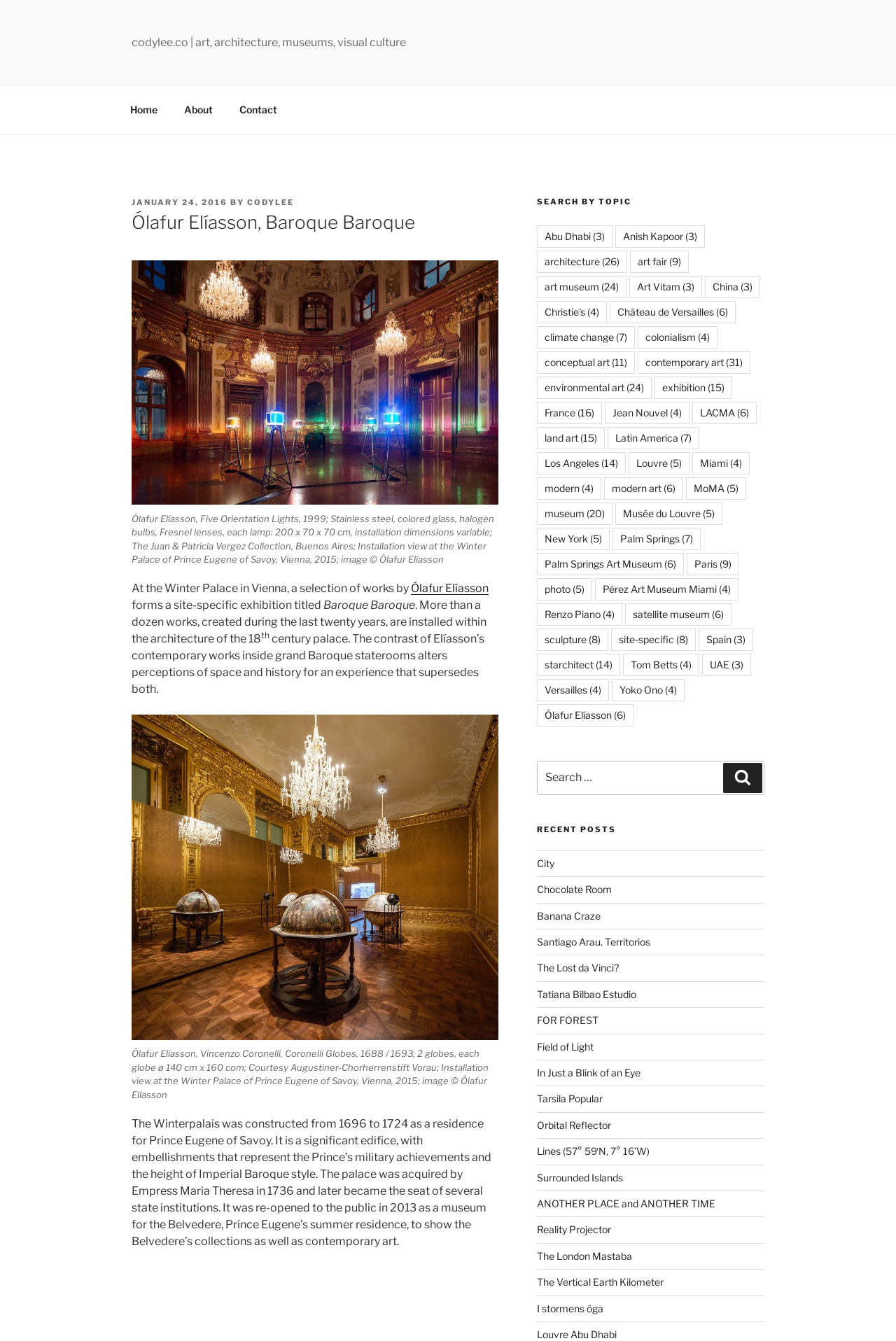Please determine the bounding box coordinates of the section I need to click to accomplish this instruction: "Share the page".

None